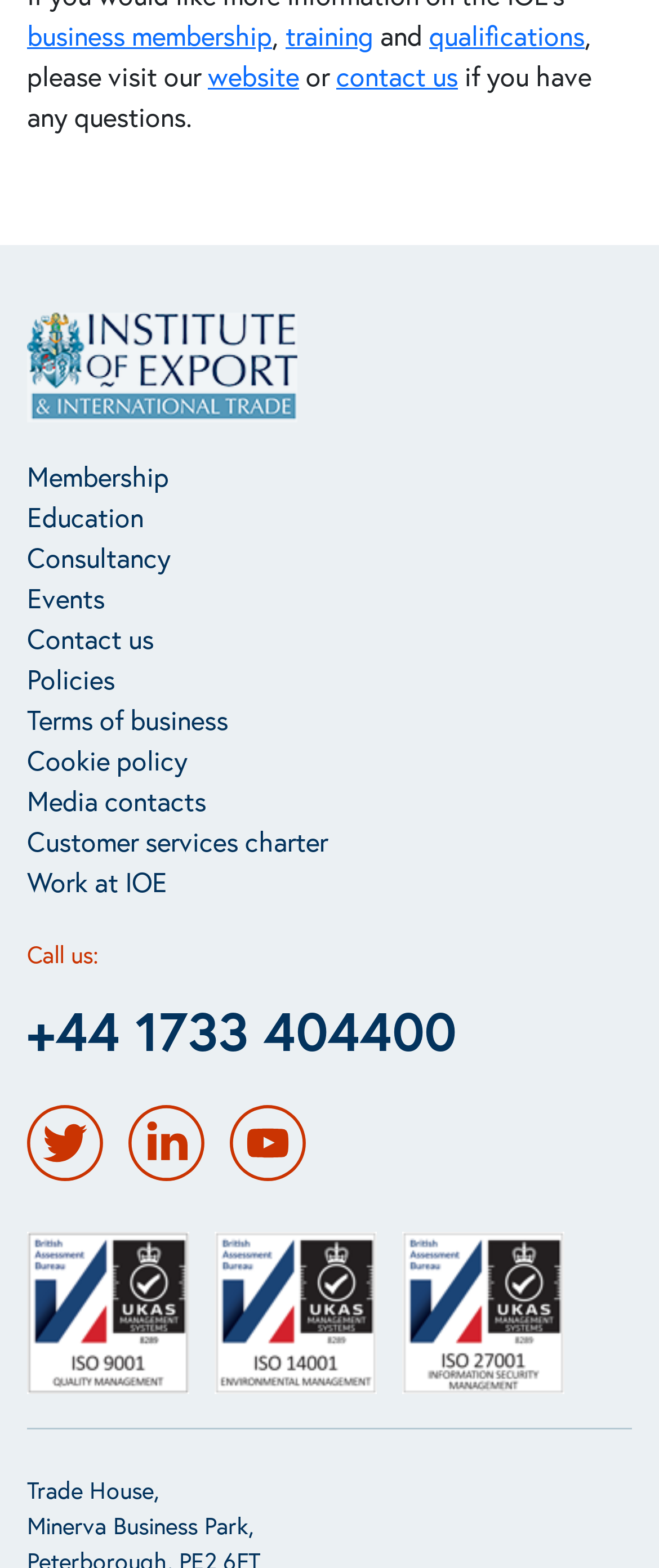Find the bounding box coordinates of the area that needs to be clicked in order to achieve the following instruction: "View IOE Logo". The coordinates should be specified as four float numbers between 0 and 1, i.e., [left, top, right, bottom].

[0.041, 0.199, 0.959, 0.27]